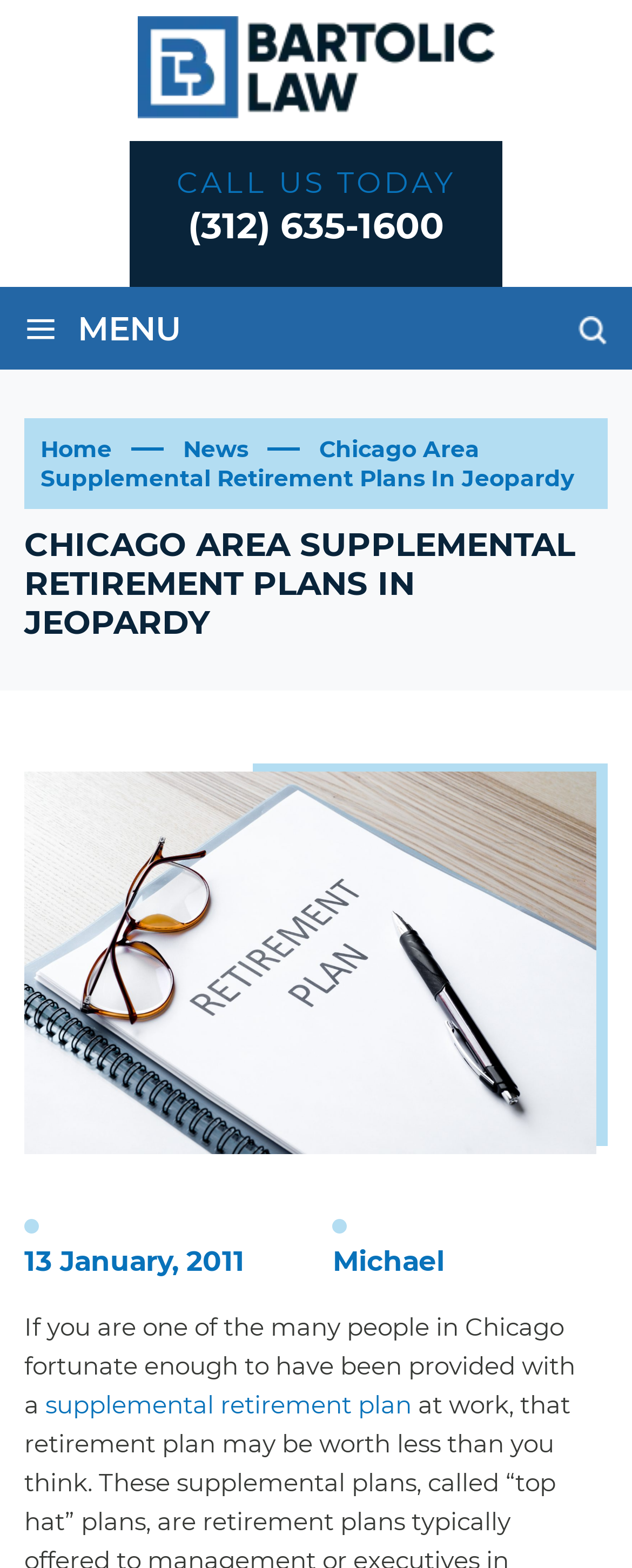Please locate the bounding box coordinates for the element that should be clicked to achieve the following instruction: "Click to call us". Ensure the coordinates are given as four float numbers between 0 and 1, i.e., [left, top, right, bottom].

[0.297, 0.13, 0.703, 0.158]